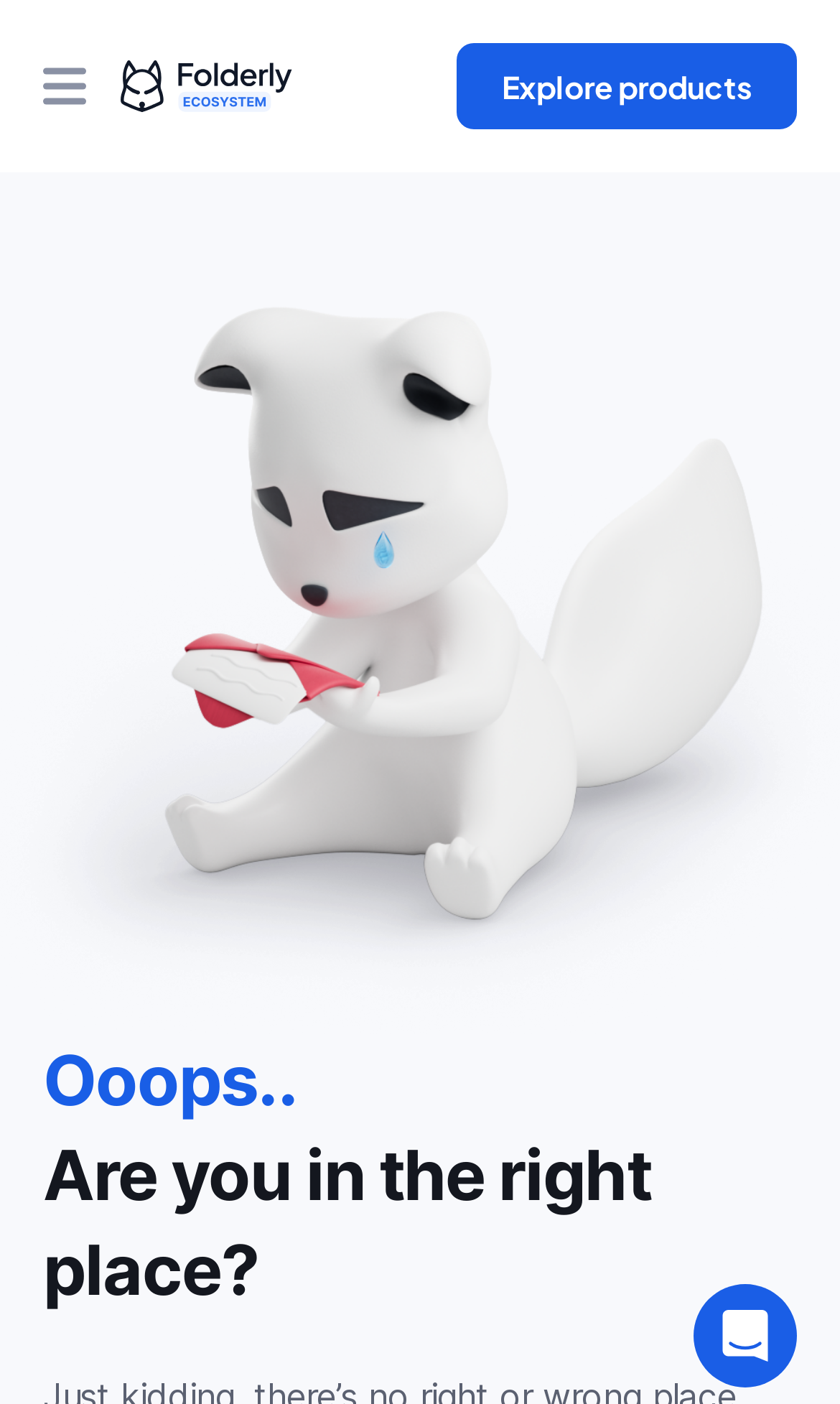Show the bounding box coordinates for the HTML element described as: "alt="logo"".

[0.144, 0.043, 0.349, 0.08]